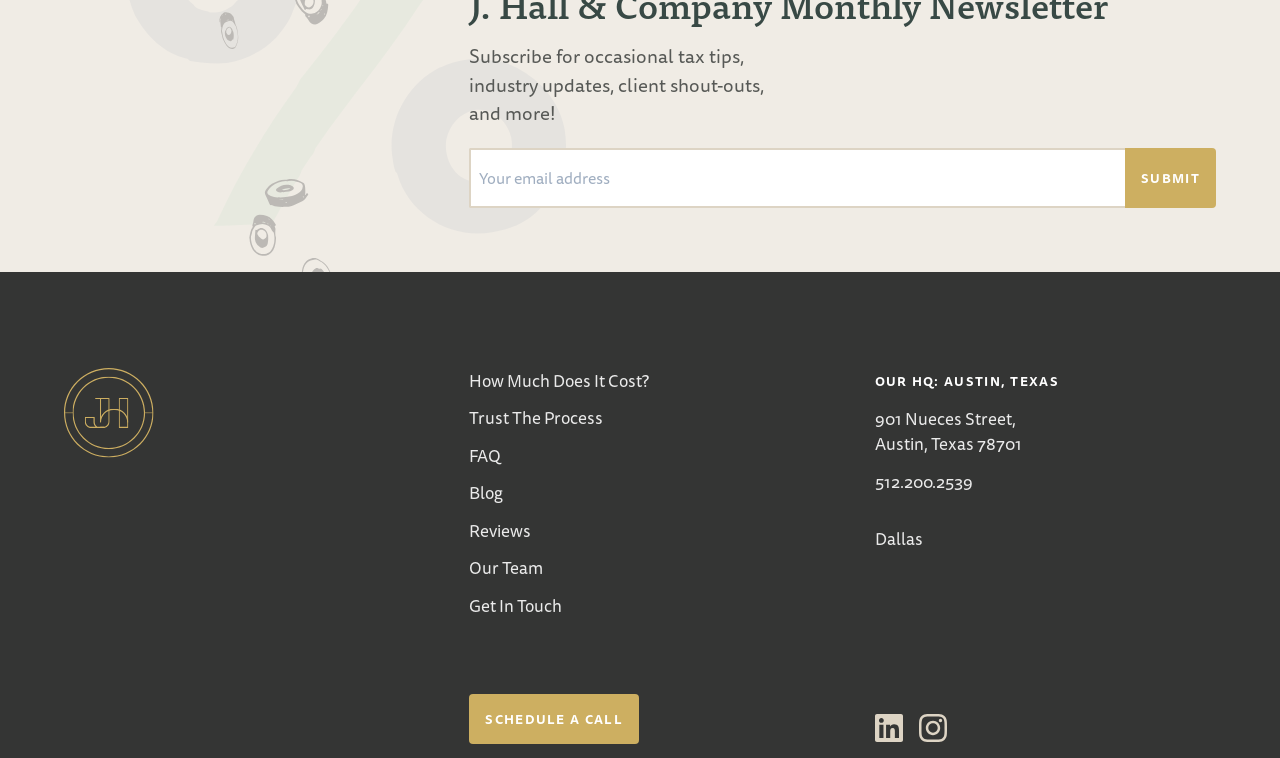Calculate the bounding box coordinates for the UI element based on the following description: "Our Team". Ensure the coordinates are four float numbers between 0 and 1, i.e., [left, top, right, bottom].

[0.367, 0.731, 0.424, 0.768]